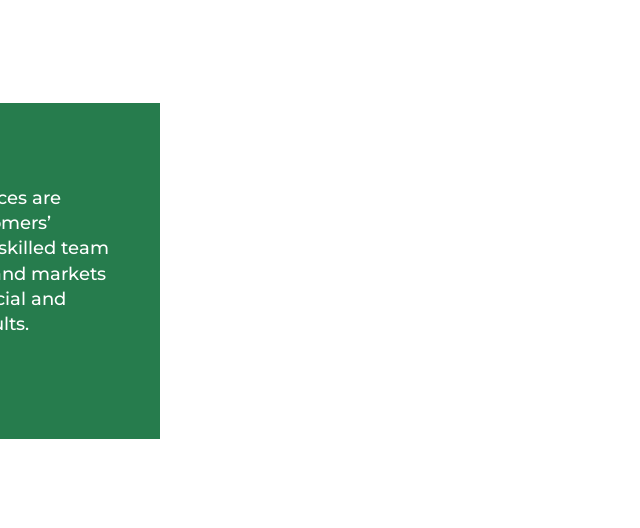Describe in detail everything you see in the image.

The image features a visually appealing design element prominently positioned in the center. It presents information that highlights the customized capabilities and extensive resources offered by Canusa, emphasizing their focus on meeting the unique needs of suppliers and customers. The text showcases the dedication of Canusa's experienced and skilled team, who work diligently to provide access to essential products and markets. Additionally, it emphasizes the strategic execution of financial and supply chain strategies aimed at achieving superior results. The background features a rich green color, creating a sense of professionalism and environmental consciousness, which is well-aligned with Canusa’s foundation in the recycling industry.